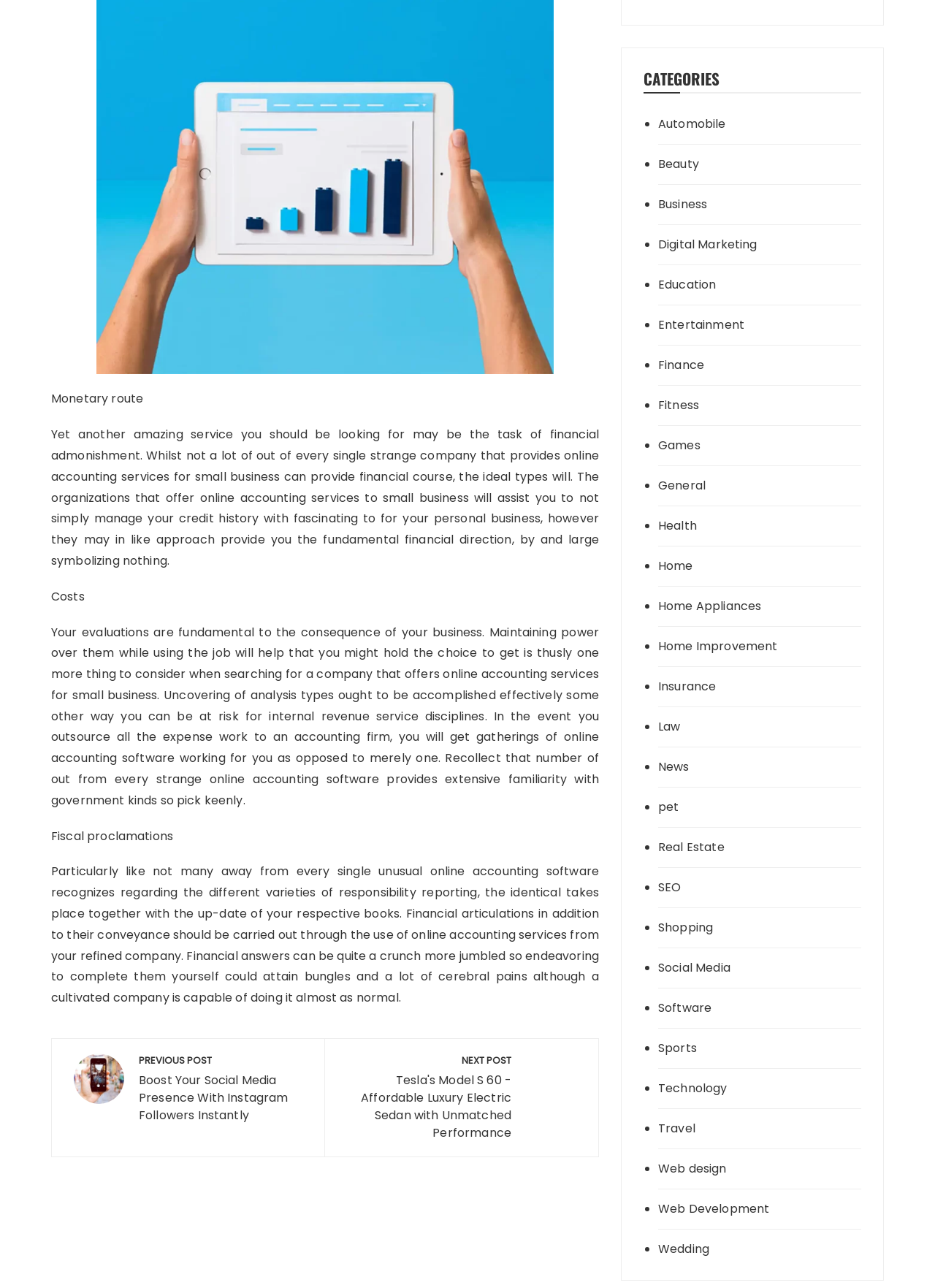Refer to the screenshot and give an in-depth answer to this question: How many links are listed under the 'CATEGORIES' heading?

There are 27 links listed under the 'CATEGORIES' heading, indicated by the links with IDs 199 to 255, each representing a different category.